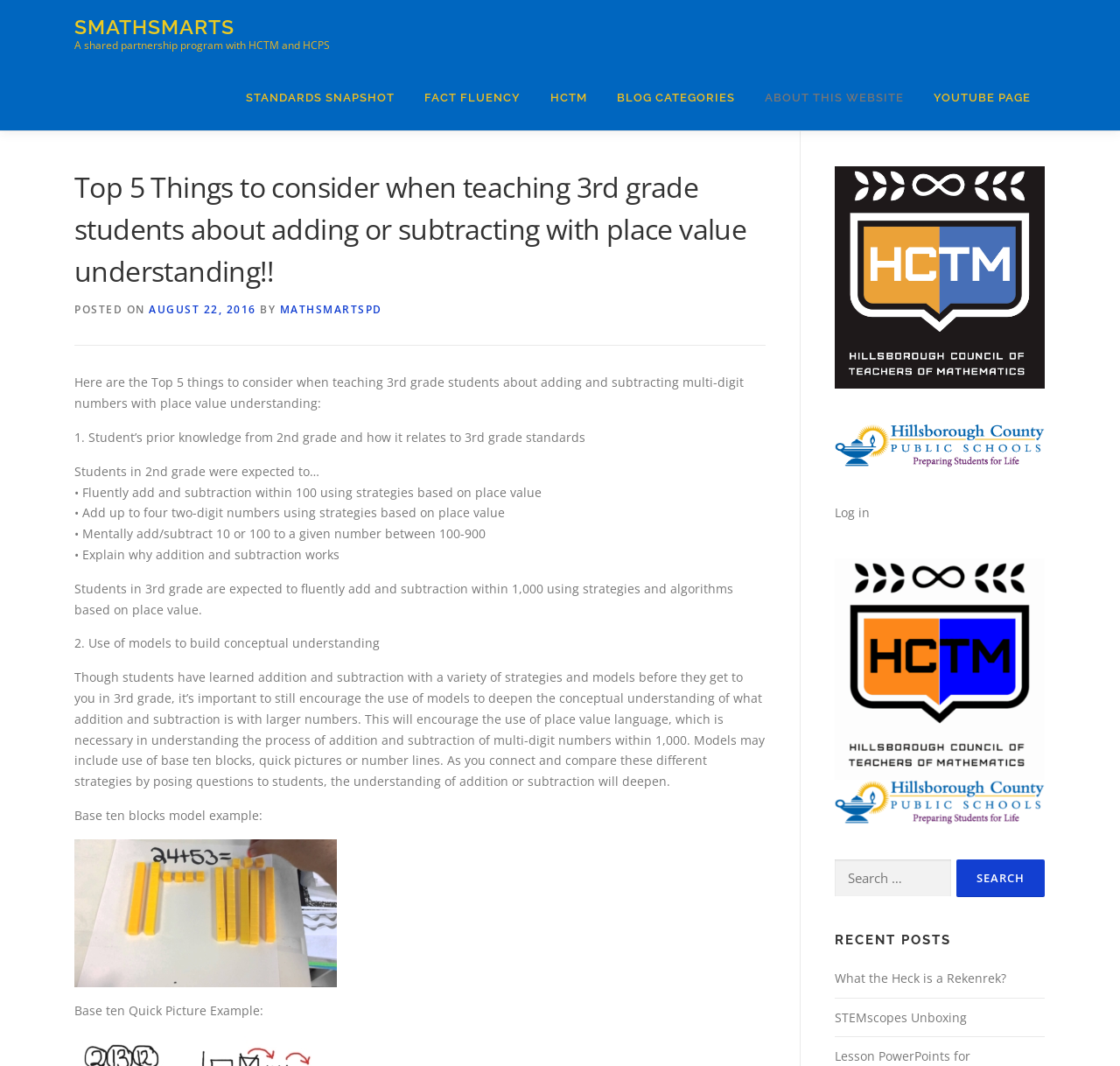Identify the bounding box for the UI element specified in this description: "Fact Fluency". The coordinates must be four float numbers between 0 and 1, formatted as [left, top, right, bottom].

[0.366, 0.061, 0.478, 0.122]